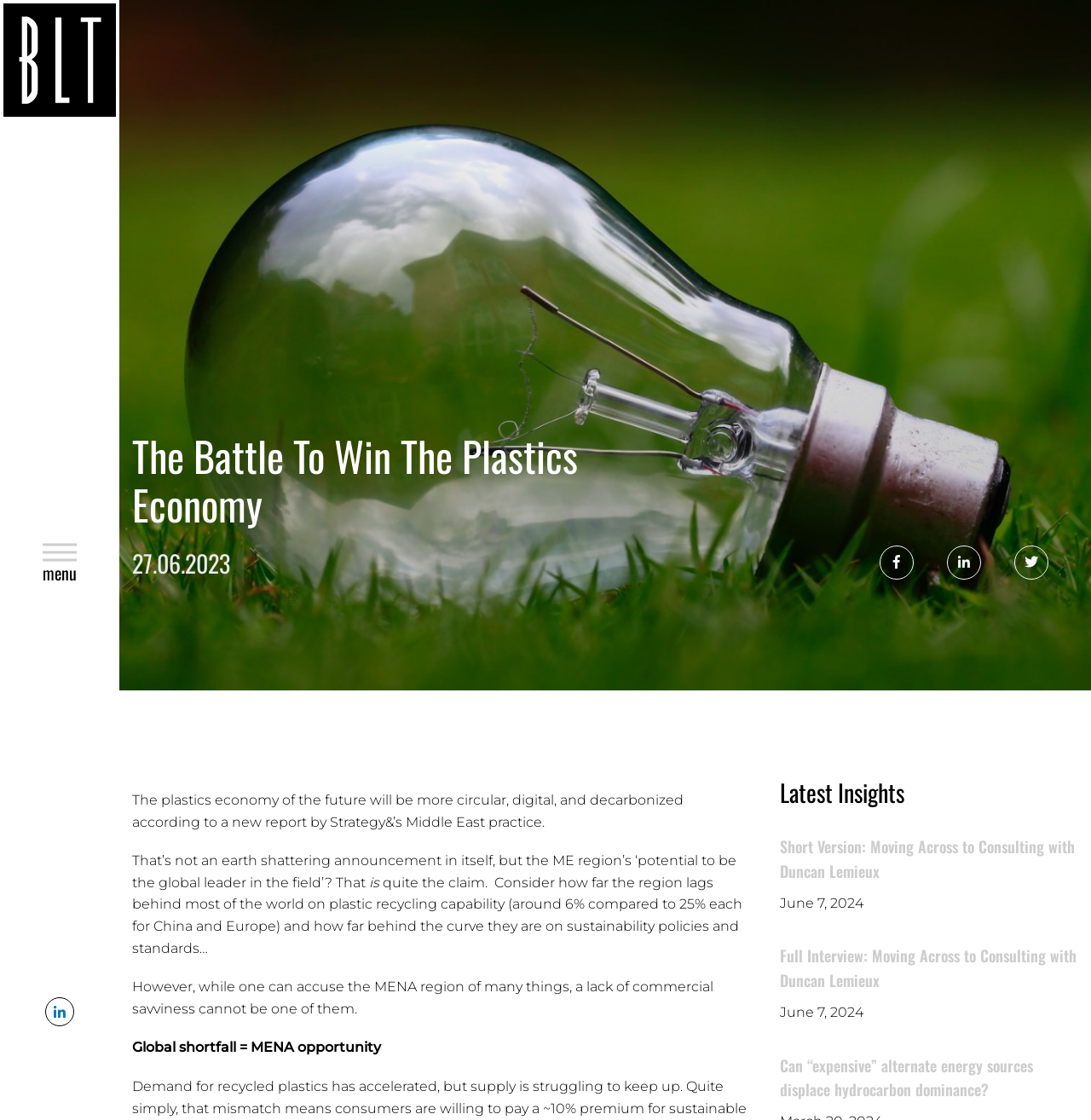Review the image closely and give a comprehensive answer to the question: What is the date of the article?

I found the date of the article by looking at the StaticText element with the text '27.06.2023' which is located below the main heading.